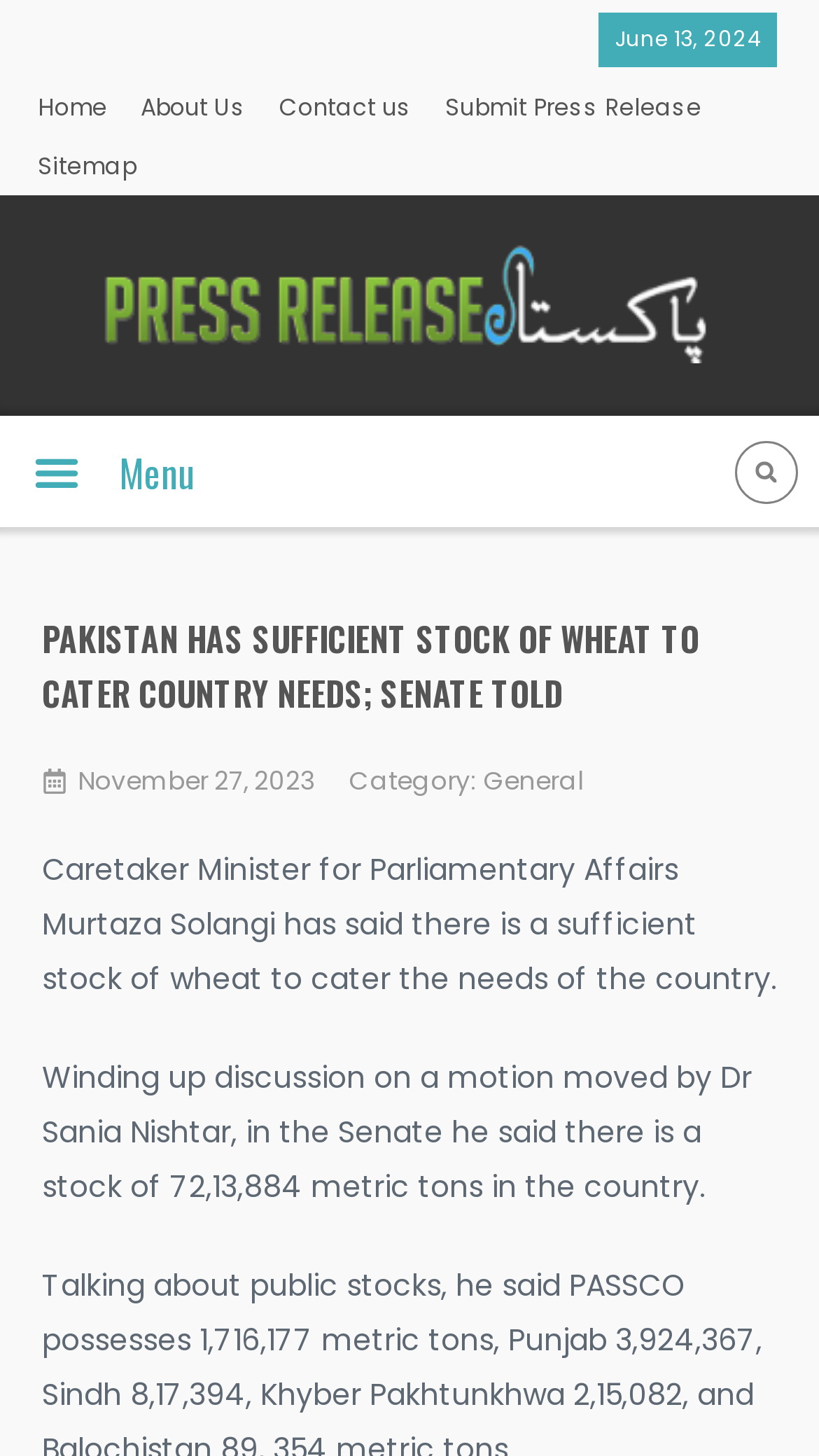What is the date mentioned at the top of the webpage?
Answer the question with a thorough and detailed explanation.

The date is mentioned at the top of the webpage, which is 'June 13, 2024', indicating the publication date of the article or the last updated date of the webpage.